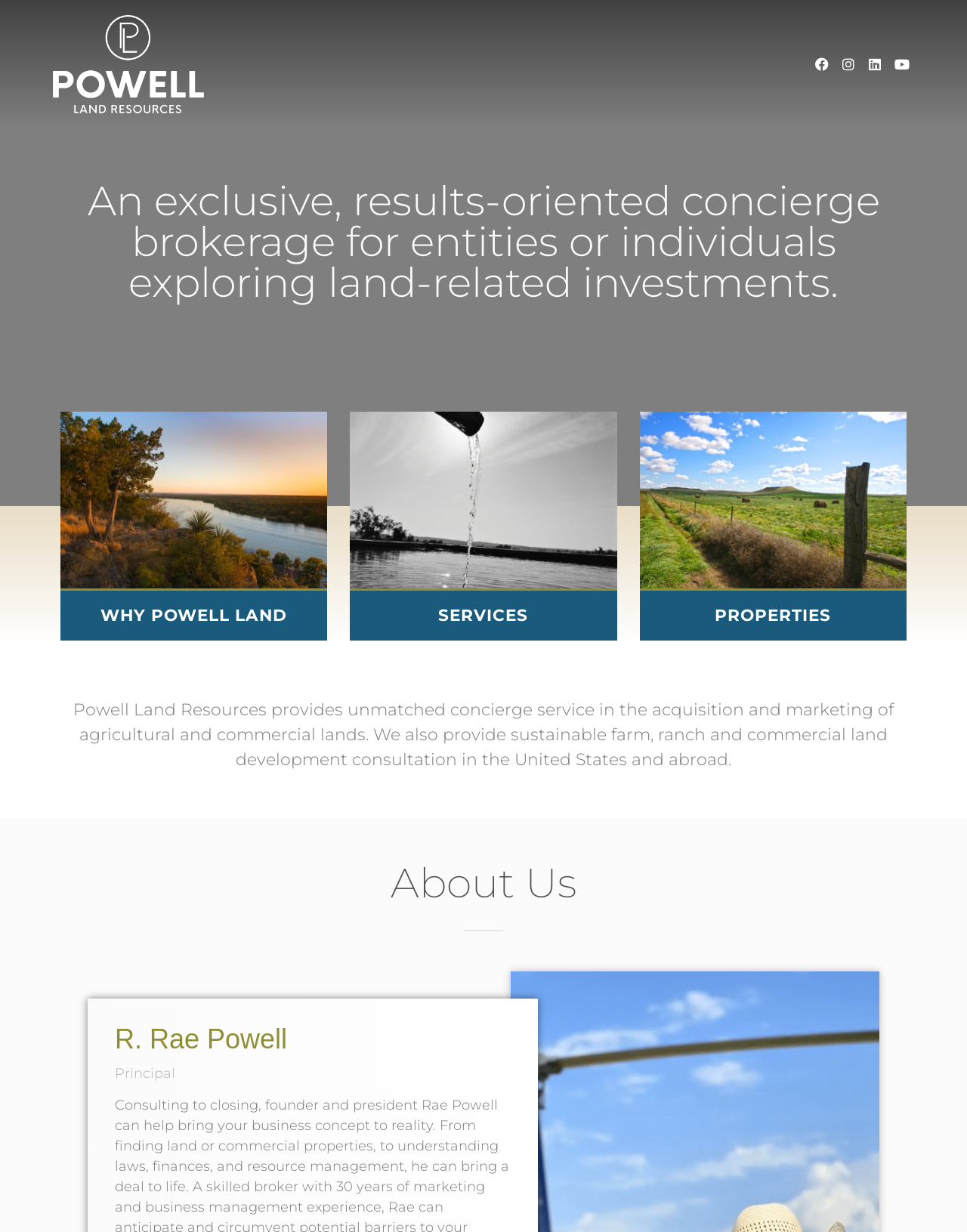Identify the bounding box coordinates of the section that should be clicked to achieve the task described: "Click Powell Land Resources".

[0.055, 0.012, 0.211, 0.092]